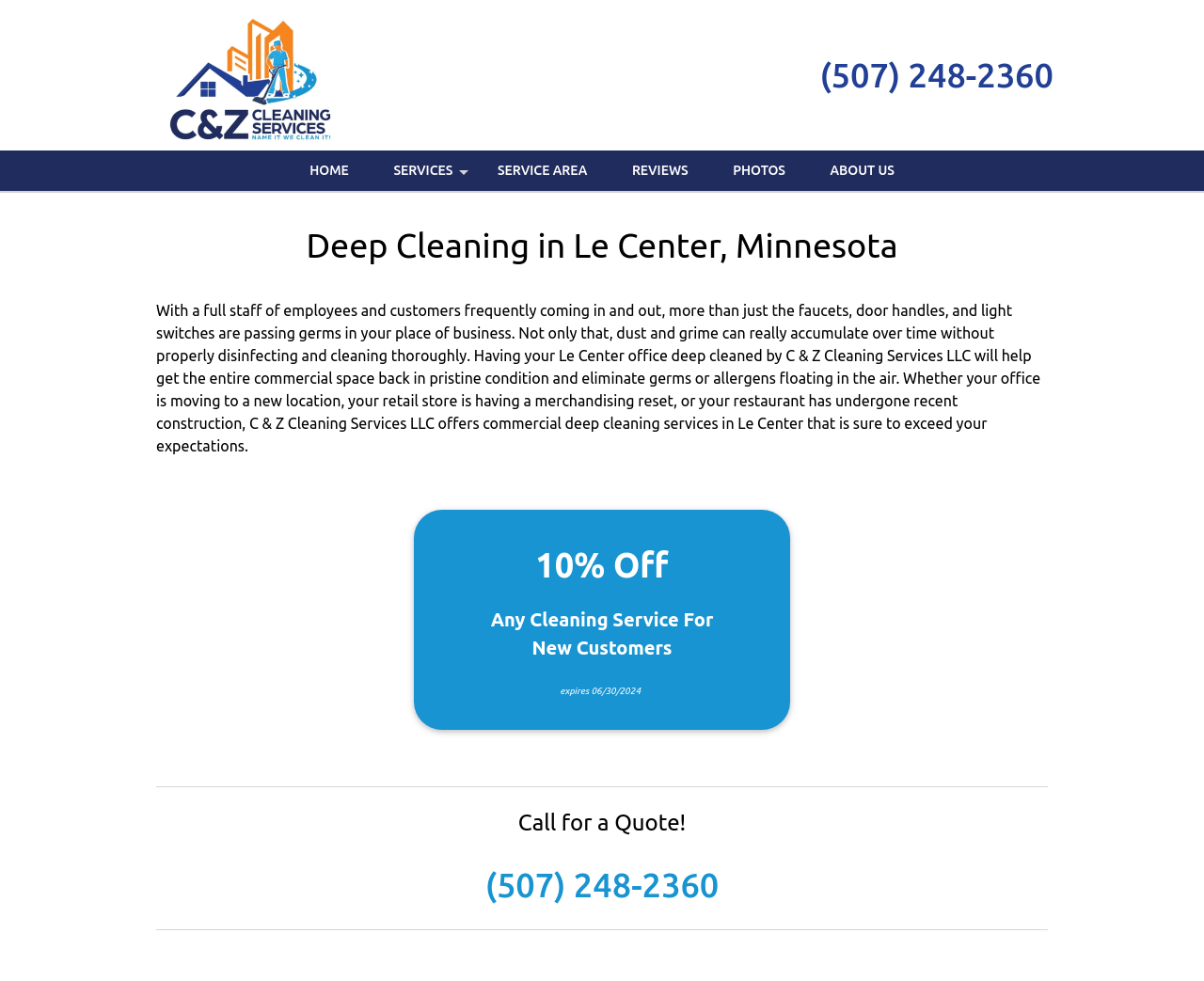Provide the bounding box coordinates of the section that needs to be clicked to accomplish the following instruction: "Click HOME."

[0.24, 0.153, 0.307, 0.195]